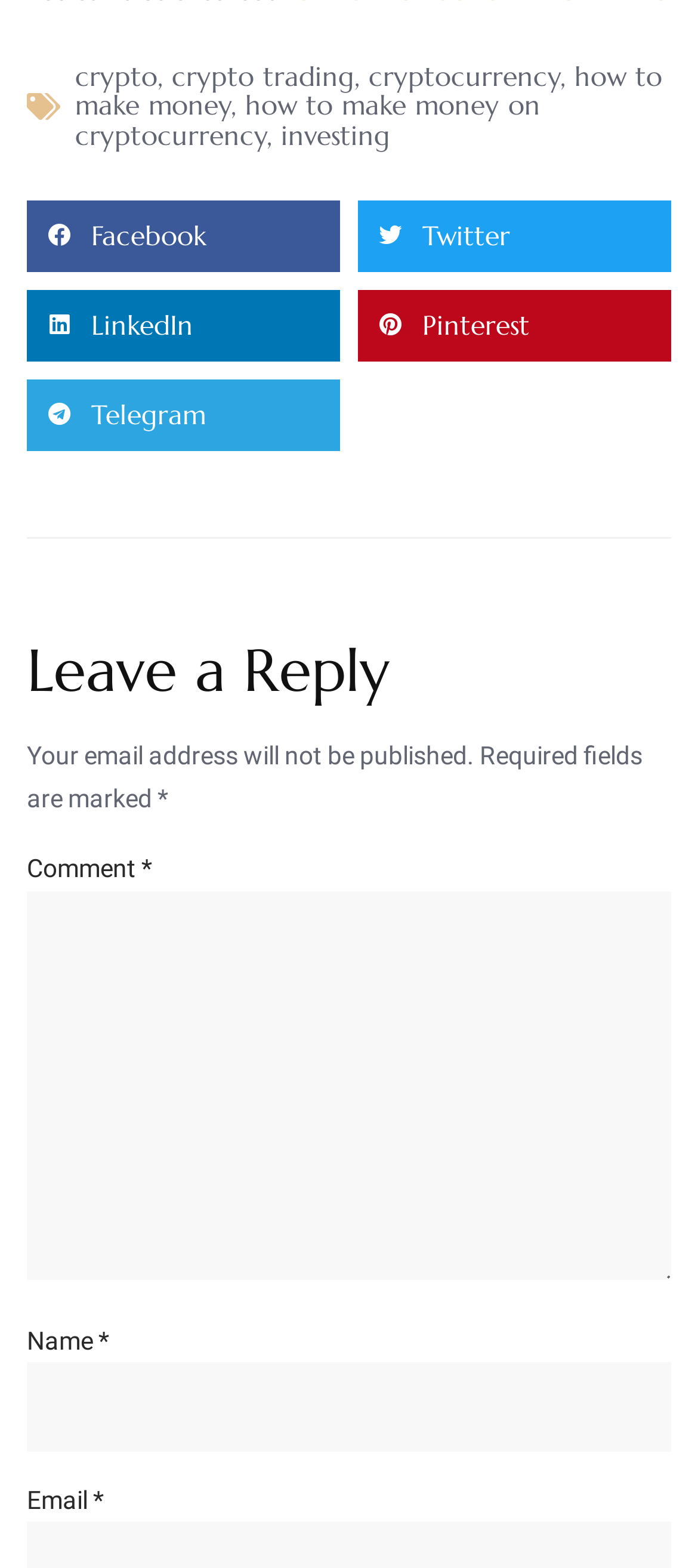Locate the bounding box coordinates of the region to be clicked to comply with the following instruction: "Enter a comment". The coordinates must be four float numbers between 0 and 1, in the form [left, top, right, bottom].

[0.038, 0.569, 0.962, 0.816]